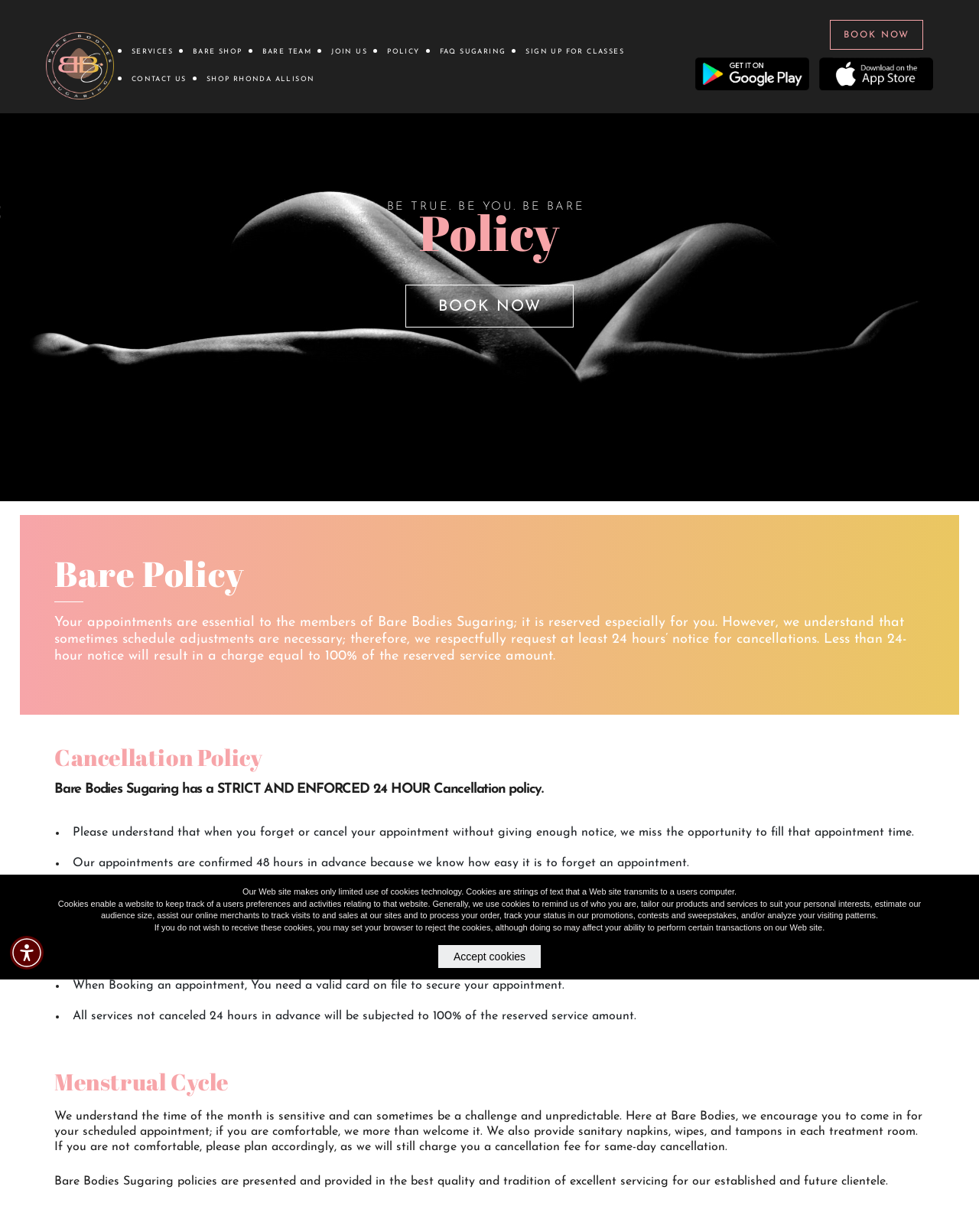Please specify the bounding box coordinates of the clickable section necessary to execute the following command: "Click the Logo link".

[0.047, 0.026, 0.116, 0.081]